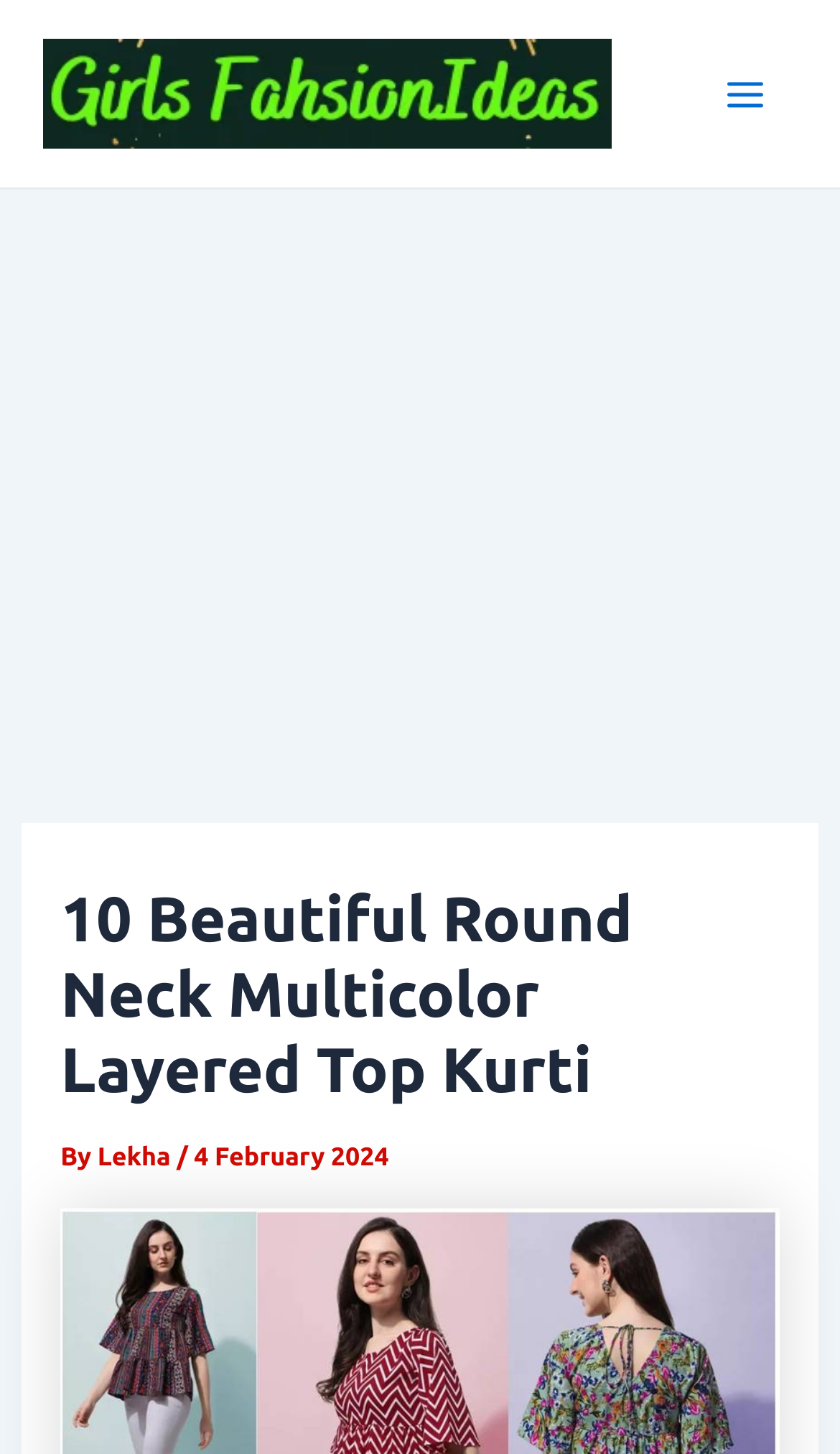Using the elements shown in the image, answer the question comprehensively: Is the main menu expanded?

The main menu button is present on the webpage, and its expanded state is mentioned as 'False', indicating that it is not currently expanded.